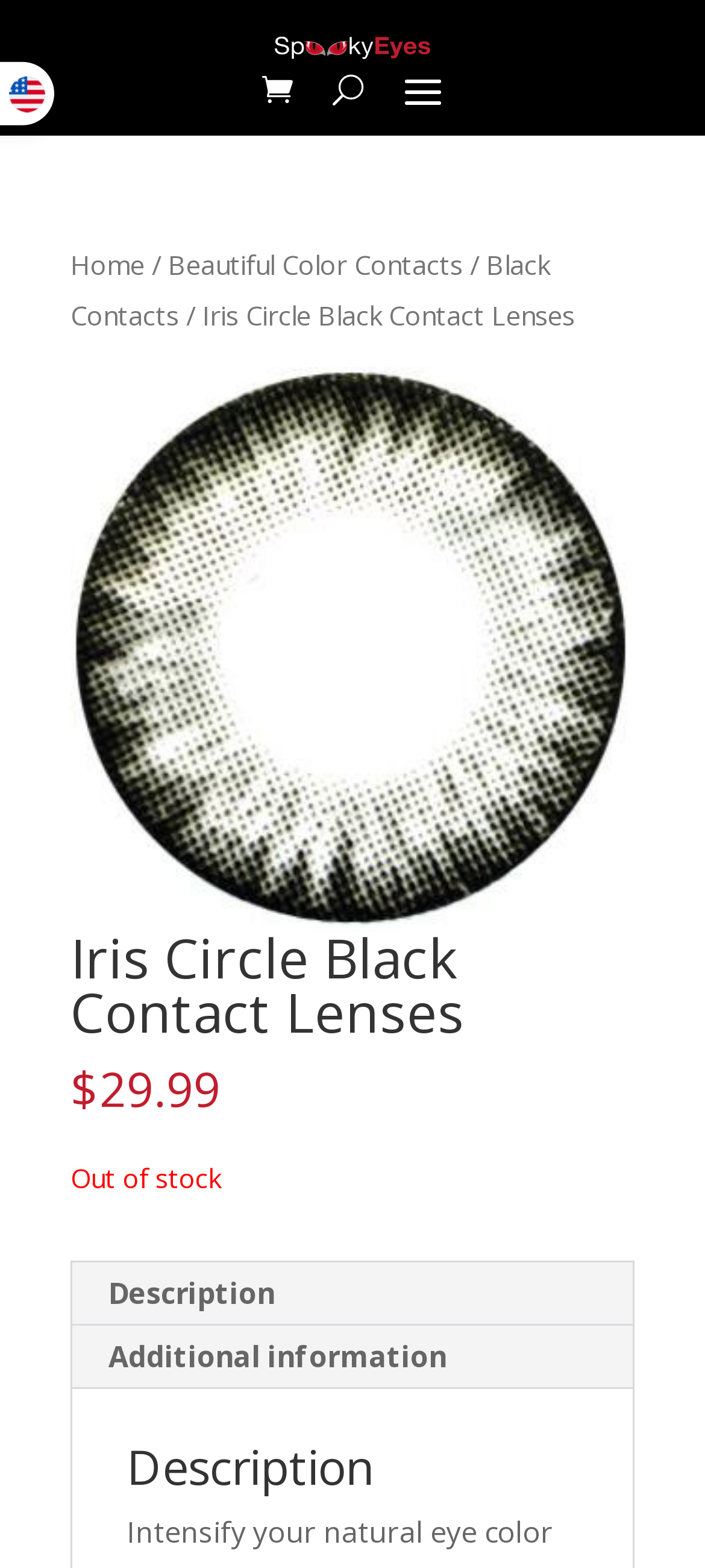What is the status of the Iris Circle Black Contact Lenses?
Please craft a detailed and exhaustive response to the question.

I found the status by looking at the static text element on the webpage that says 'Out of stock', which indicates the availability of the product.